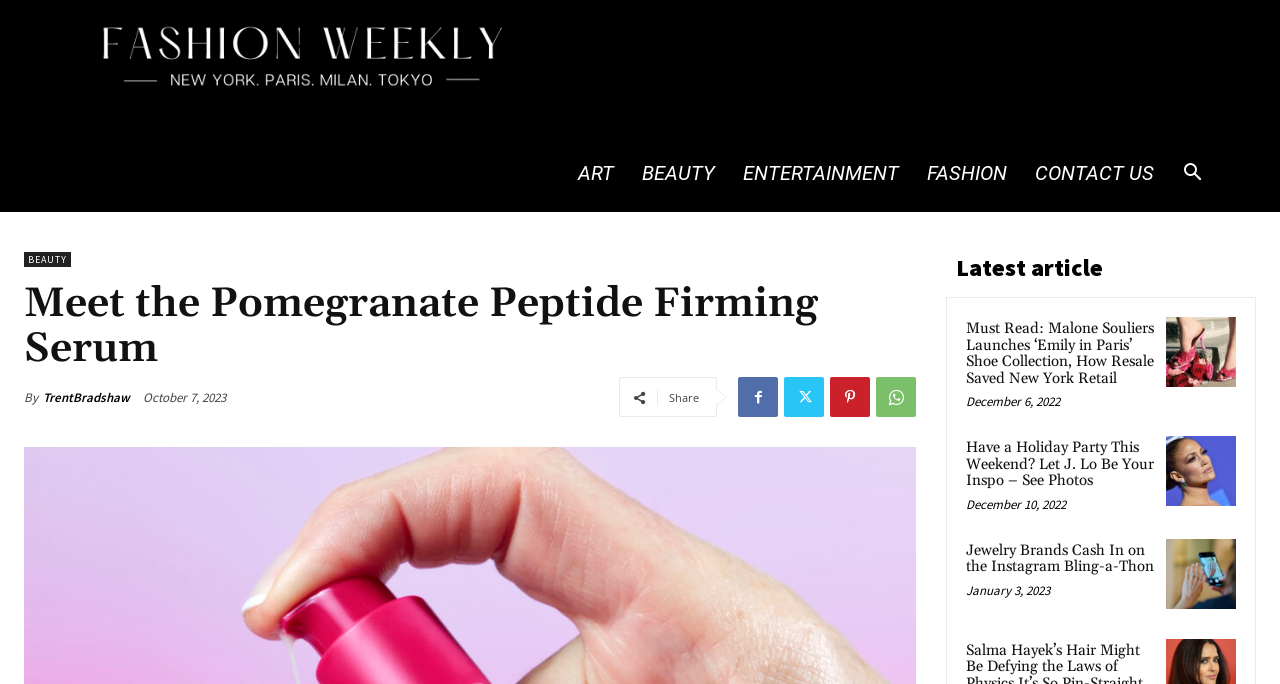Respond to the question below with a single word or phrase: Who wrote the article 'Meet the Pomegranate Peptide Firming Serum'?

TrentBradshaw